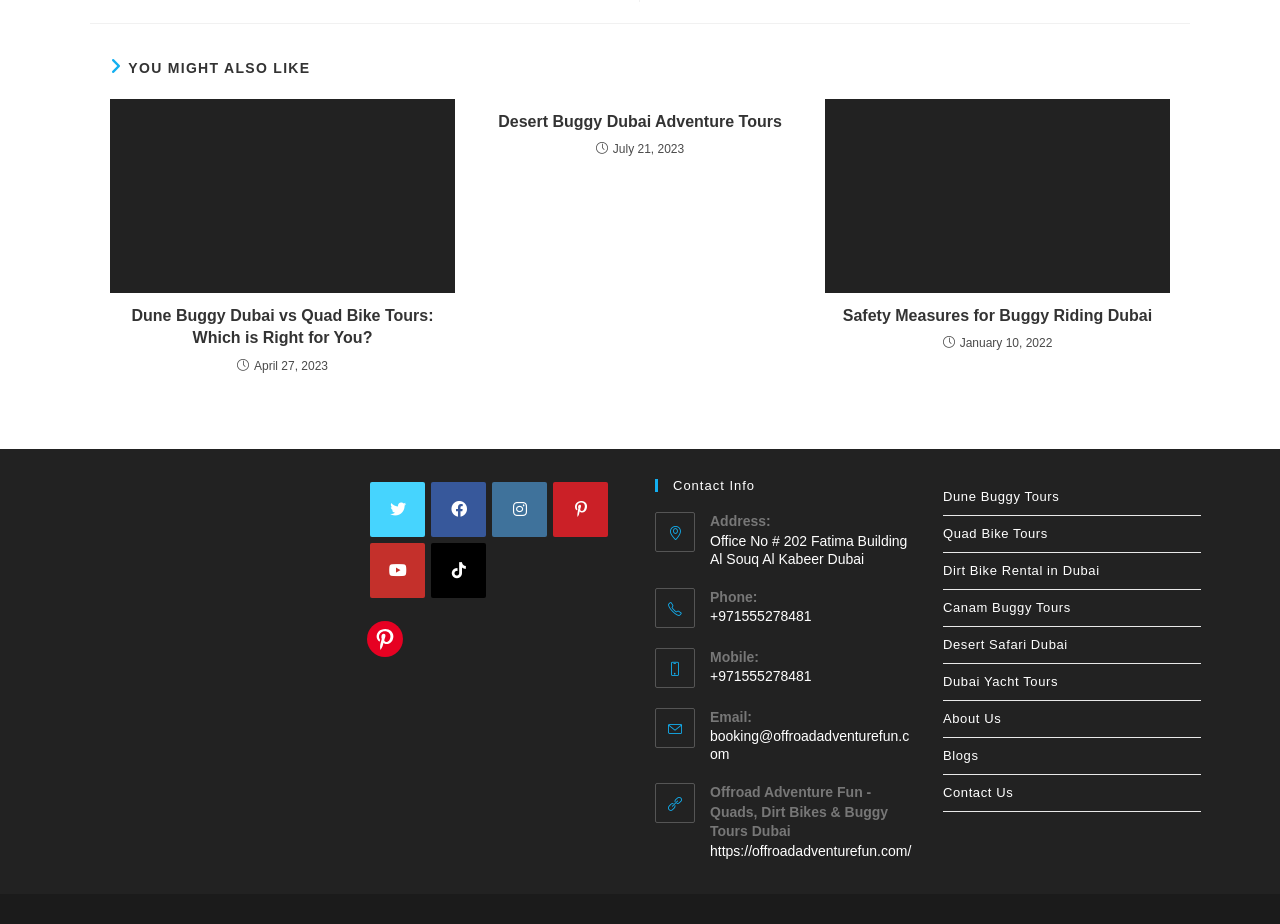Refer to the screenshot and answer the following question in detail:
What is the title of the first article?

The first article is located in the first article section, which has a heading element with the text 'Dune Buggy Dubai vs Quad Bike Tours: Which is Right for You?'.